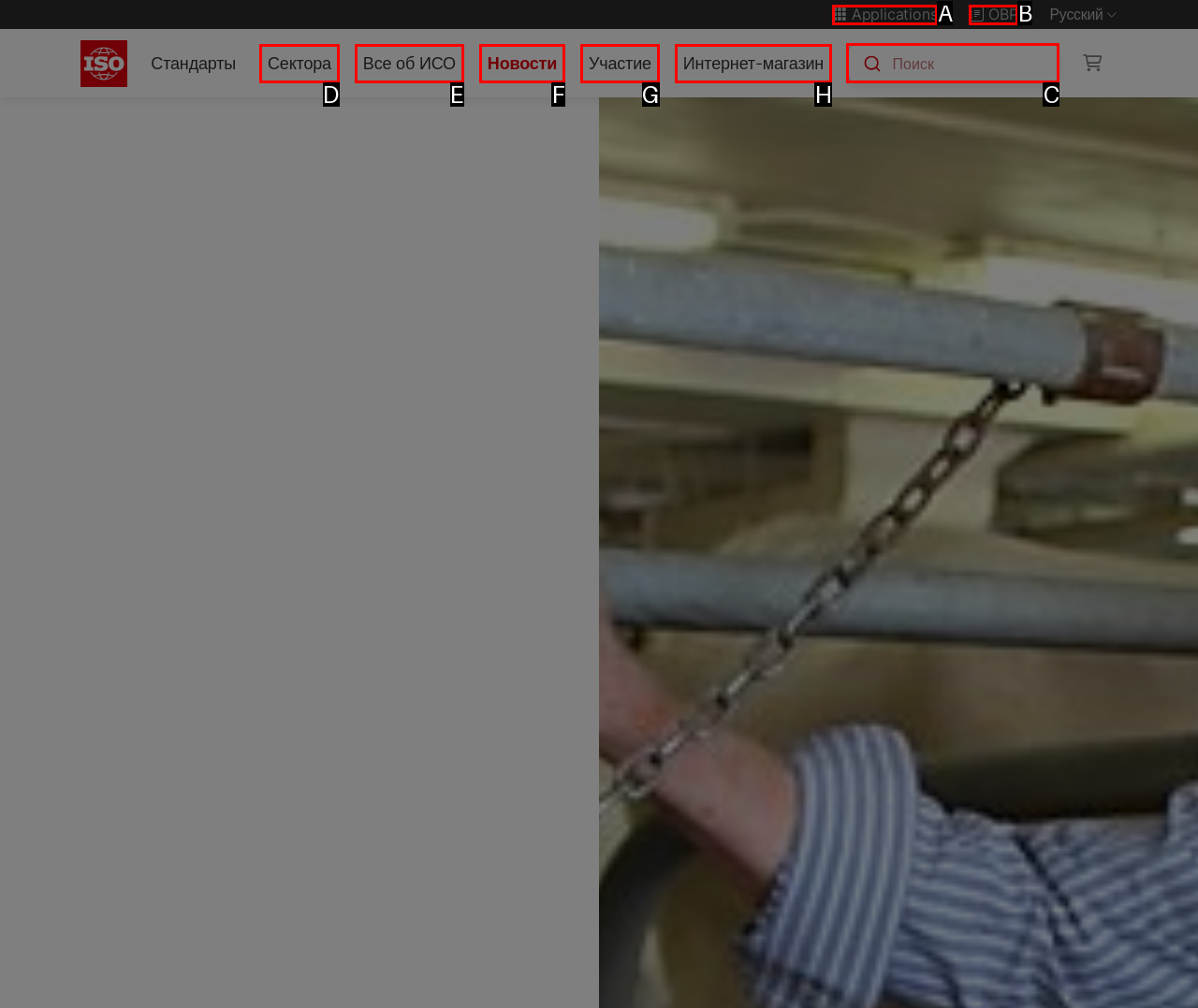For the instruction: Search for something, determine the appropriate UI element to click from the given options. Respond with the letter corresponding to the correct choice.

C